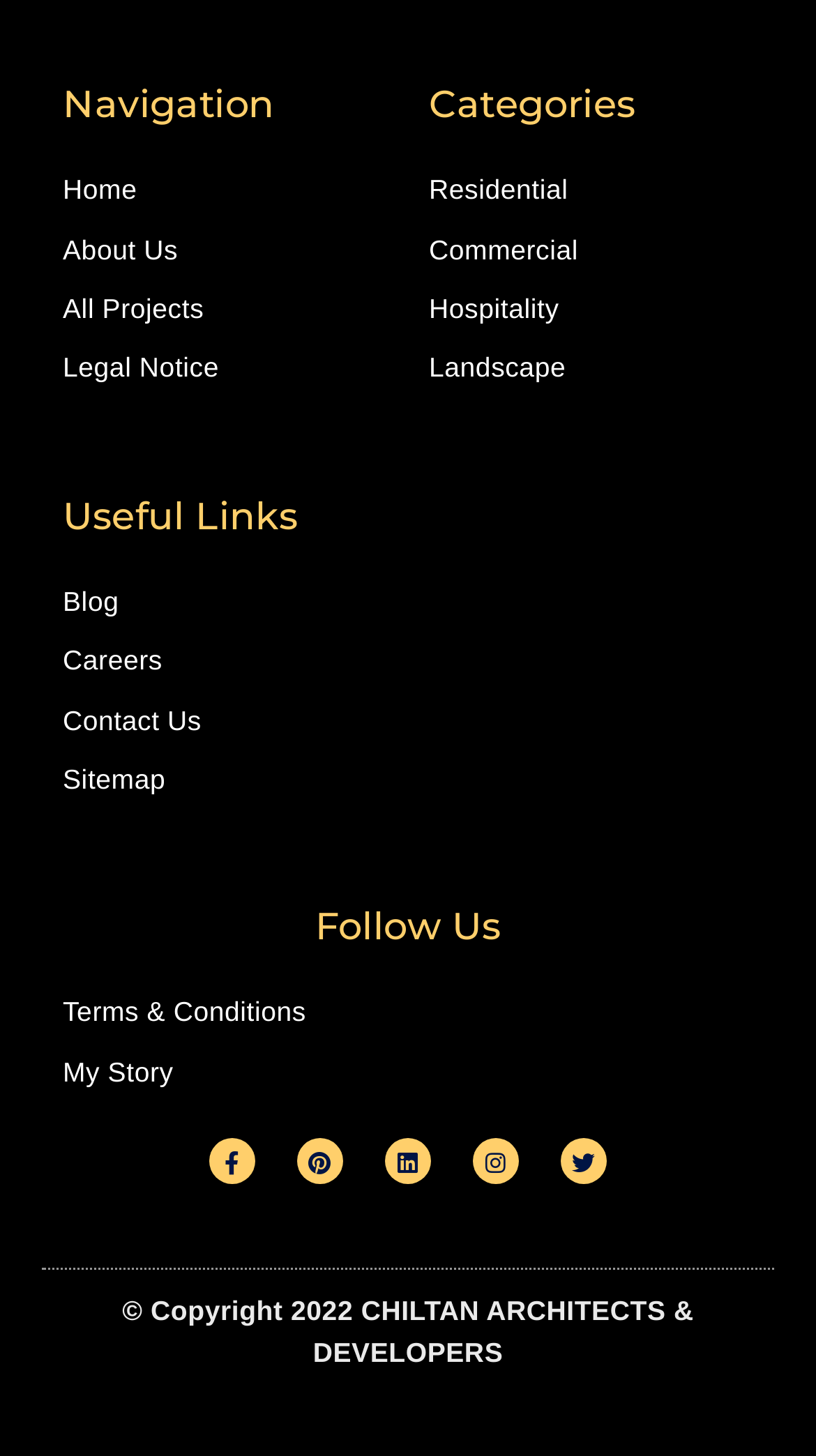Determine the bounding box coordinates of the target area to click to execute the following instruction: "contact us."

[0.077, 0.478, 0.474, 0.511]